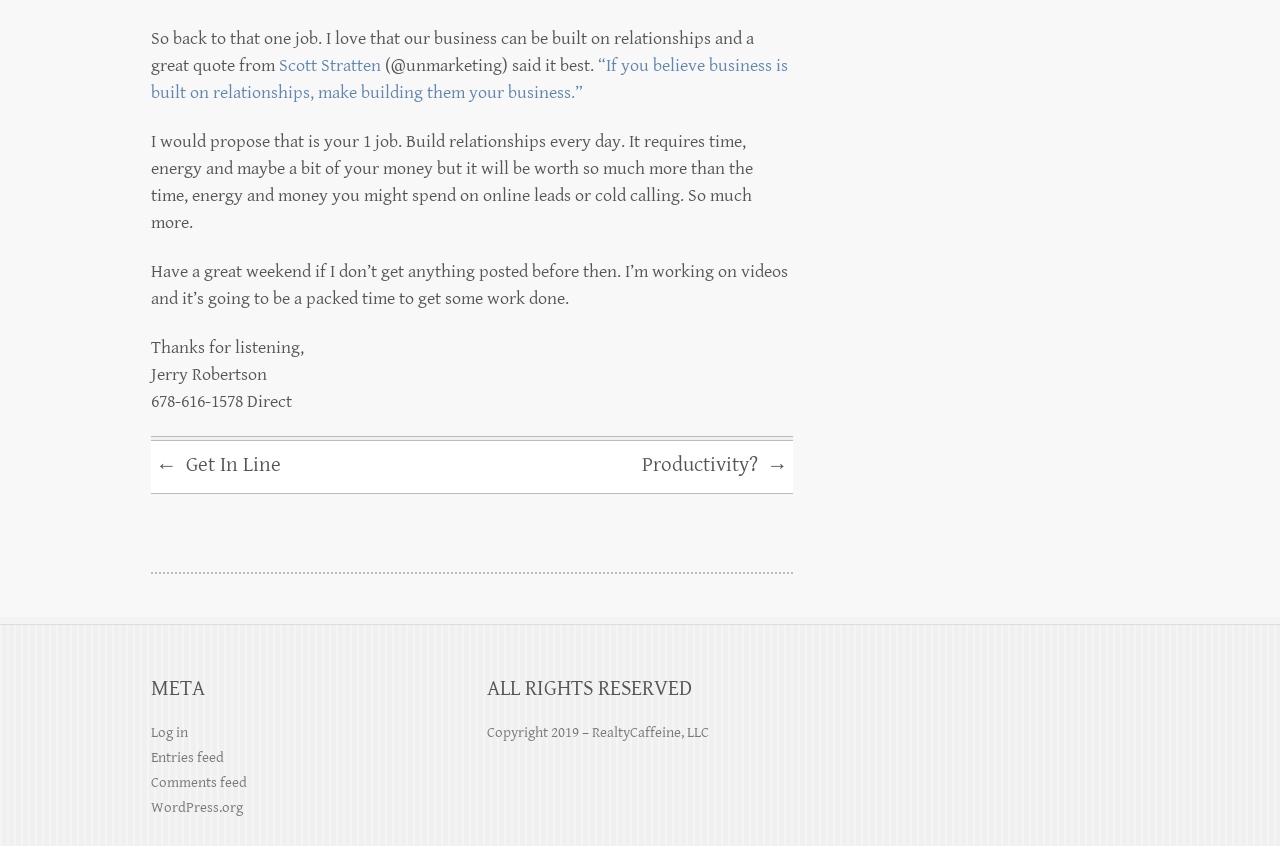Based on the image, please elaborate on the answer to the following question:
What is the author's name?

I found the author's name by looking at the StaticText element with ID 189, which contains the text 'Jerry Robertson'.